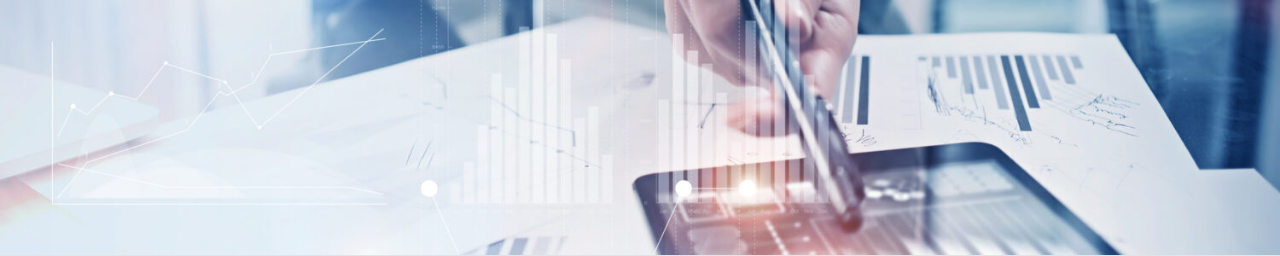What type of environment is hinted at in the background?
Can you provide a detailed and comprehensive answer to the question?

The soft-focus background of the image suggests a professional environment, which is likely an office or workspace where financial analysis and investment strategy are being discussed.